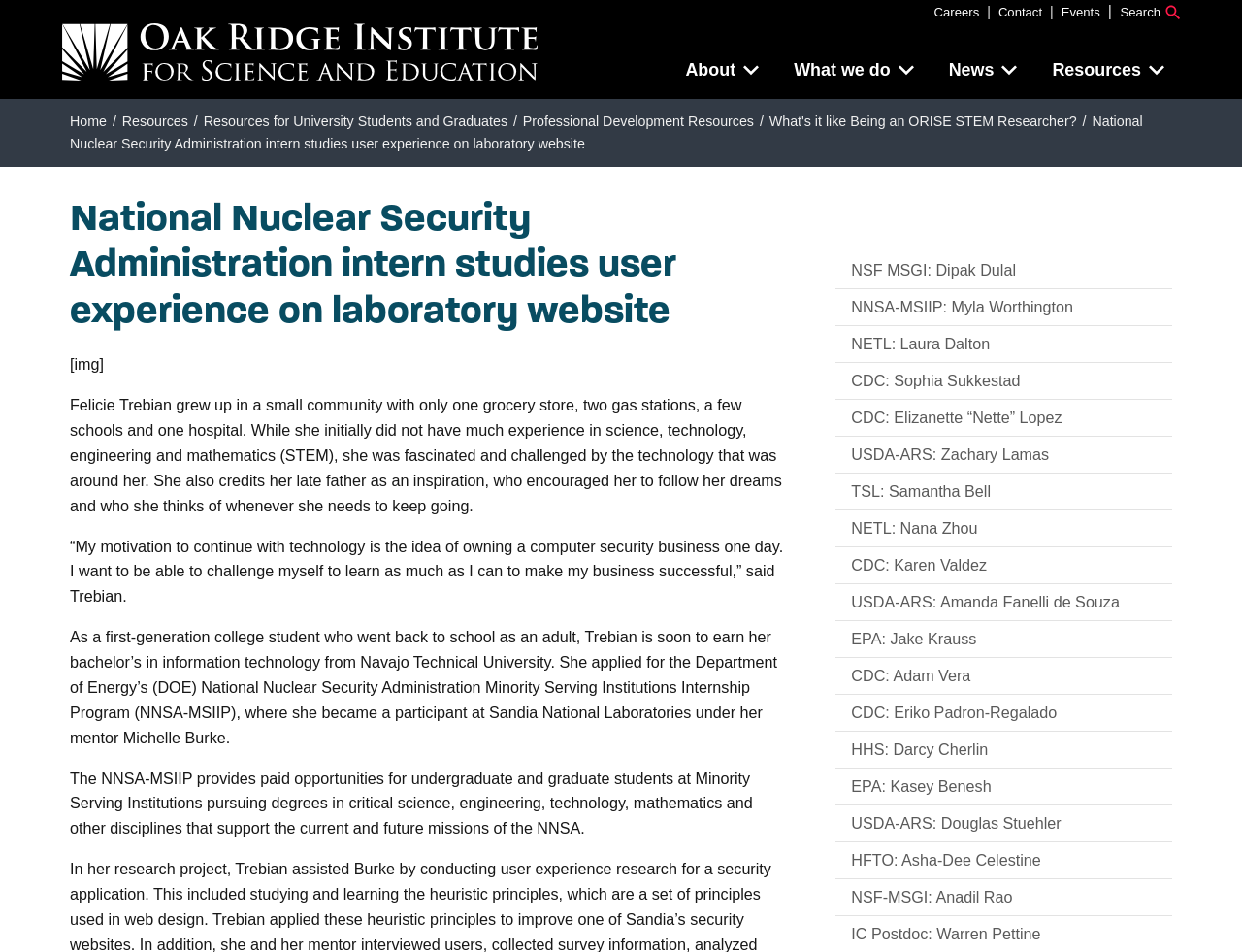What is the name of the laboratory where Felicie Trebian interned?
Could you answer the question in a detailed manner, providing as much information as possible?

The answer can be found in the StaticText element with the text 'She applied for the Department of Energy’s (DOE) National Nuclear Security Administration Minority Serving Institutions Internship Program (NNSA-MSIIP), where she became a participant at Sandia National Laboratories under her mentor Michelle Burke.'